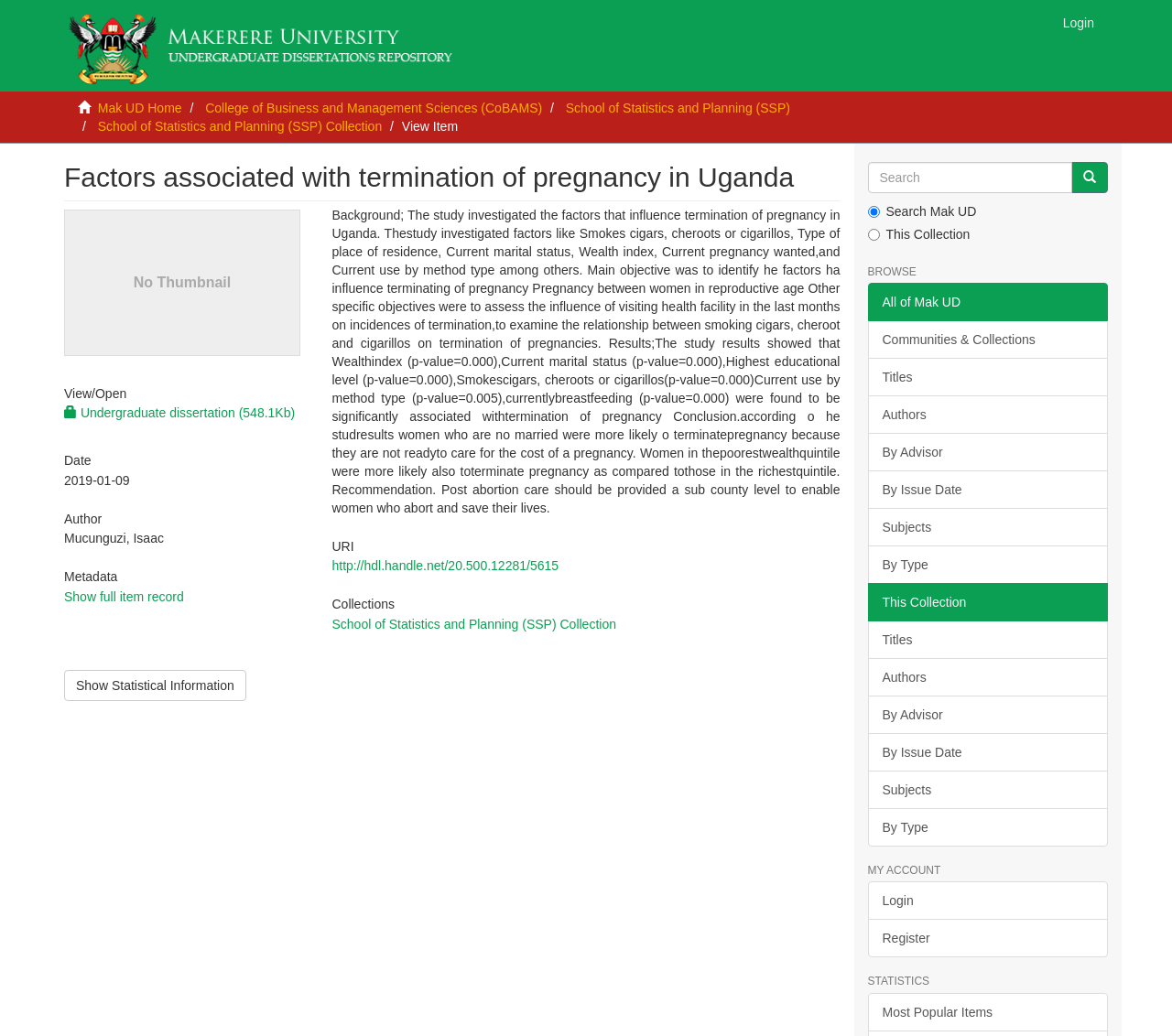With reference to the screenshot, provide a detailed response to the question below:
What is the title of the dissertation?

I found the title of the dissertation by looking at the heading element with the text 'Factors associated with termination of pregnancy in Uganda' which is located at the top of the webpage.